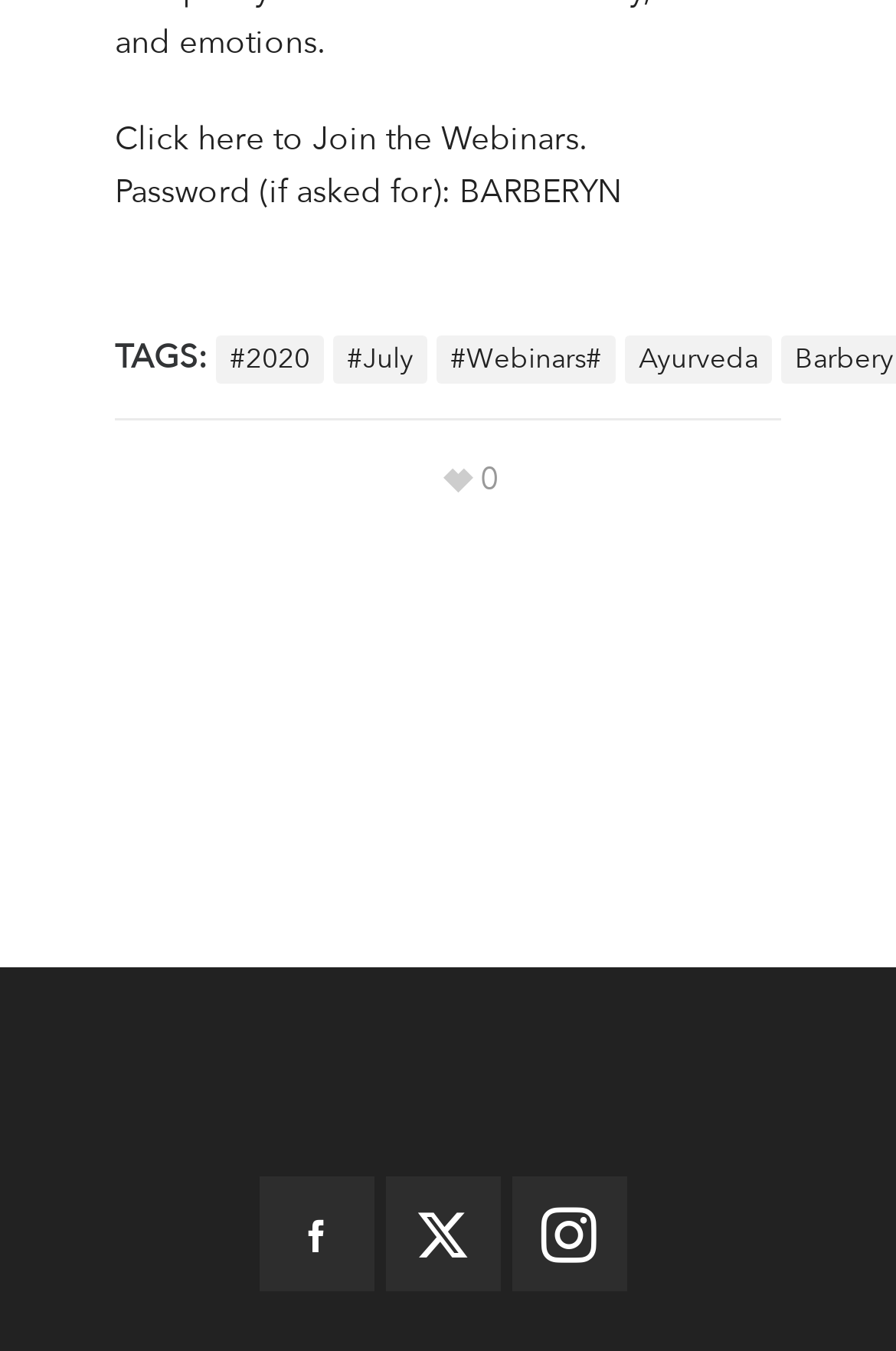Please specify the bounding box coordinates for the clickable region that will help you carry out the instruction: "Share on facebook".

[0.288, 0.87, 0.417, 0.955]